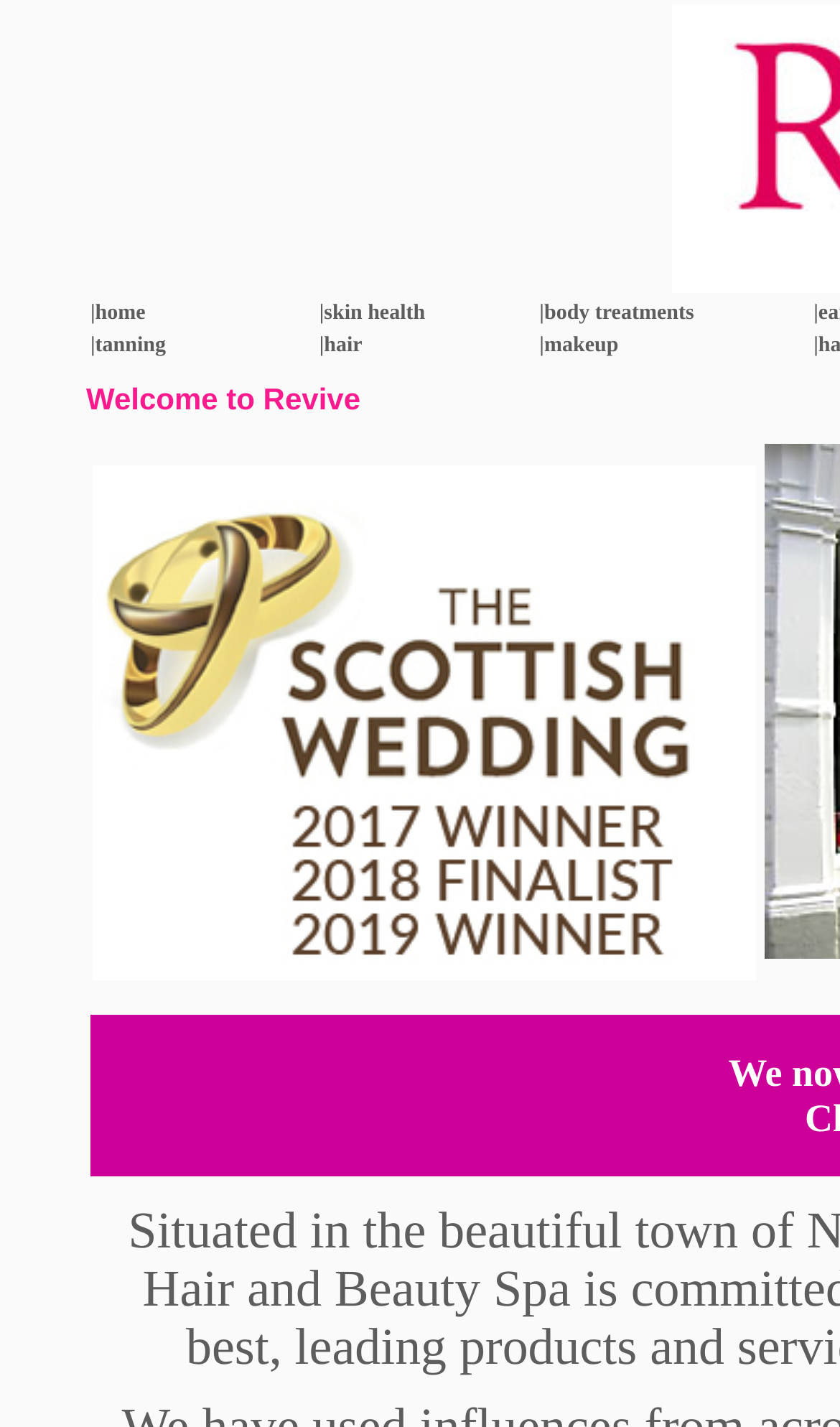Give a detailed explanation of the elements present on the webpage.

The webpage is about Revive, a luxury hair and beauty spa located in Nairn, Scottish Highlands. At the top, there is a header section with a brief introduction to the spa. Below the header, there is a navigation menu with five links: "home", "skin health", "body treatments", "tanning", and "hair" and "makeup", arranged horizontally from left to right. Each link is contained within a table cell, and they are evenly spaced across the top section of the page.

Further down the page, there is a large image that takes up most of the page's width, spanning from the left edge to the right edge, and covering about half of the page's height. The image is centered, leaving some empty space above and below it.